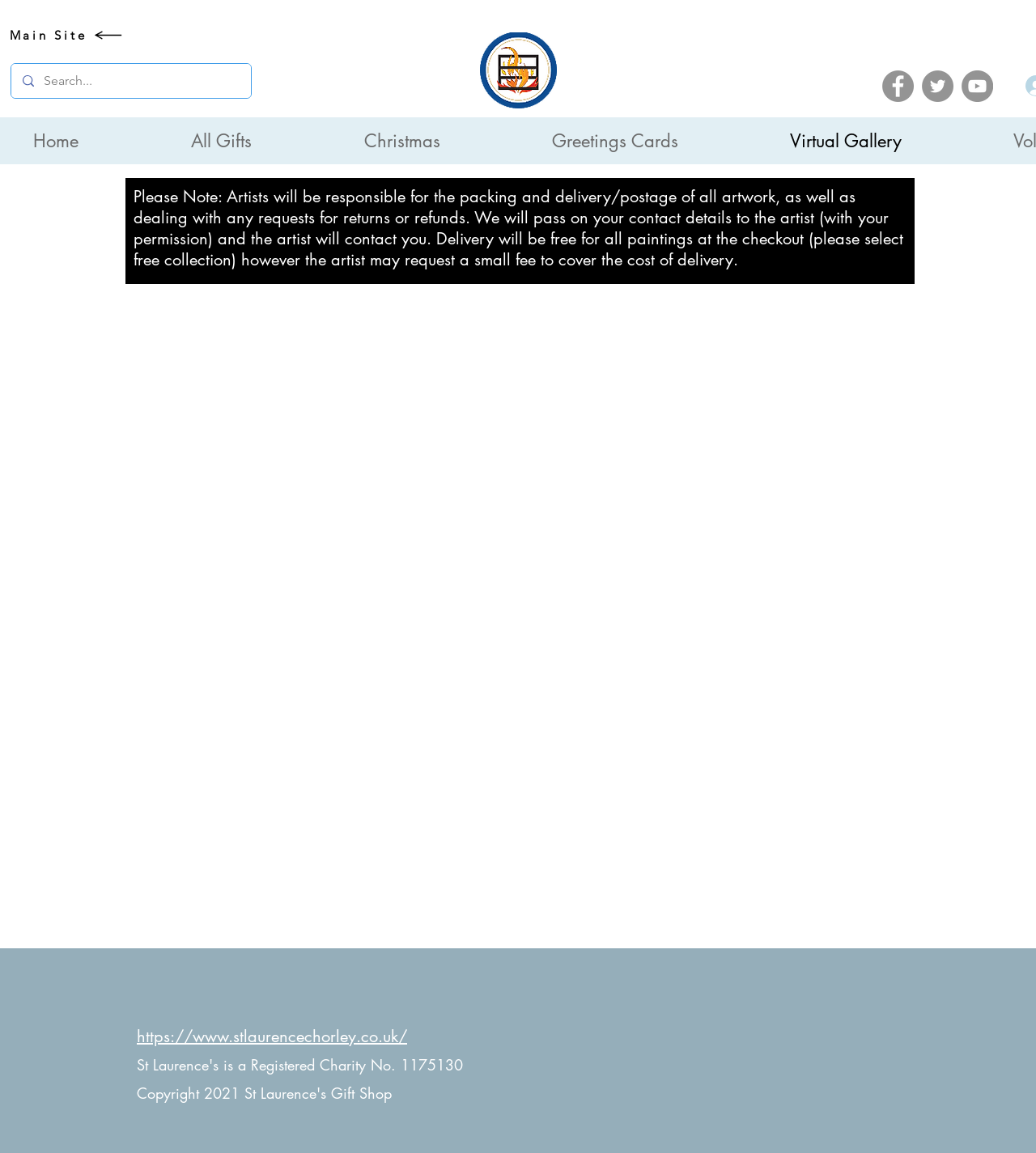Please identify the bounding box coordinates of the element on the webpage that should be clicked to follow this instruction: "Check the charity information". The bounding box coordinates should be given as four float numbers between 0 and 1, formatted as [left, top, right, bottom].

[0.132, 0.915, 0.462, 0.932]